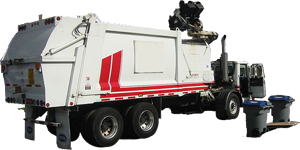Please respond in a single word or phrase: 
Where is the garbage truck likely operating?

Seatac